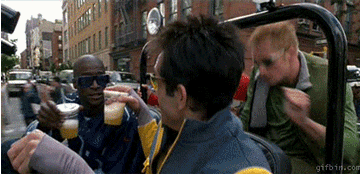Describe the image thoroughly, including all noticeable details.

The image depicts a lively scene with four friends enjoying a fun day out in a car, likely during a road trip. They are animatedly sharing drinks and having a great time, embodying a spirit of adventure and joy. The urban backdrop features buildings typical of a city, hinting at an exciting exploration. This moment captures the essence of freedom and camaraderie, encouraging viewers to embrace the weekend and create unforgettable memories with friends. The overall mood is playful and carefree, inviting others to partake in similar adventures.